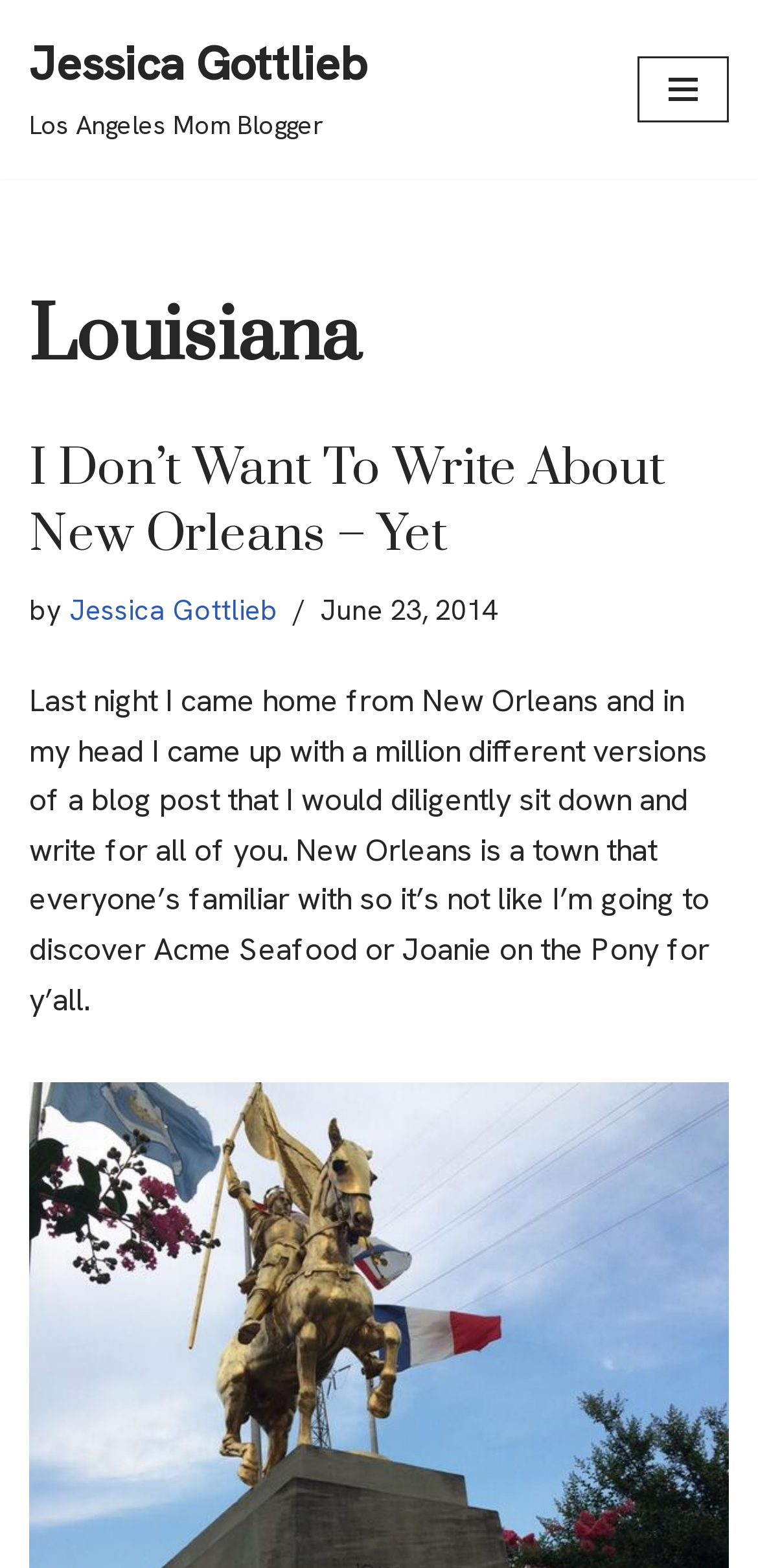Please provide the bounding box coordinates for the UI element as described: "Jessica GottliebLos Angeles Mom Blogger". The coordinates must be four floats between 0 and 1, represented as [left, top, right, bottom].

[0.038, 0.017, 0.485, 0.097]